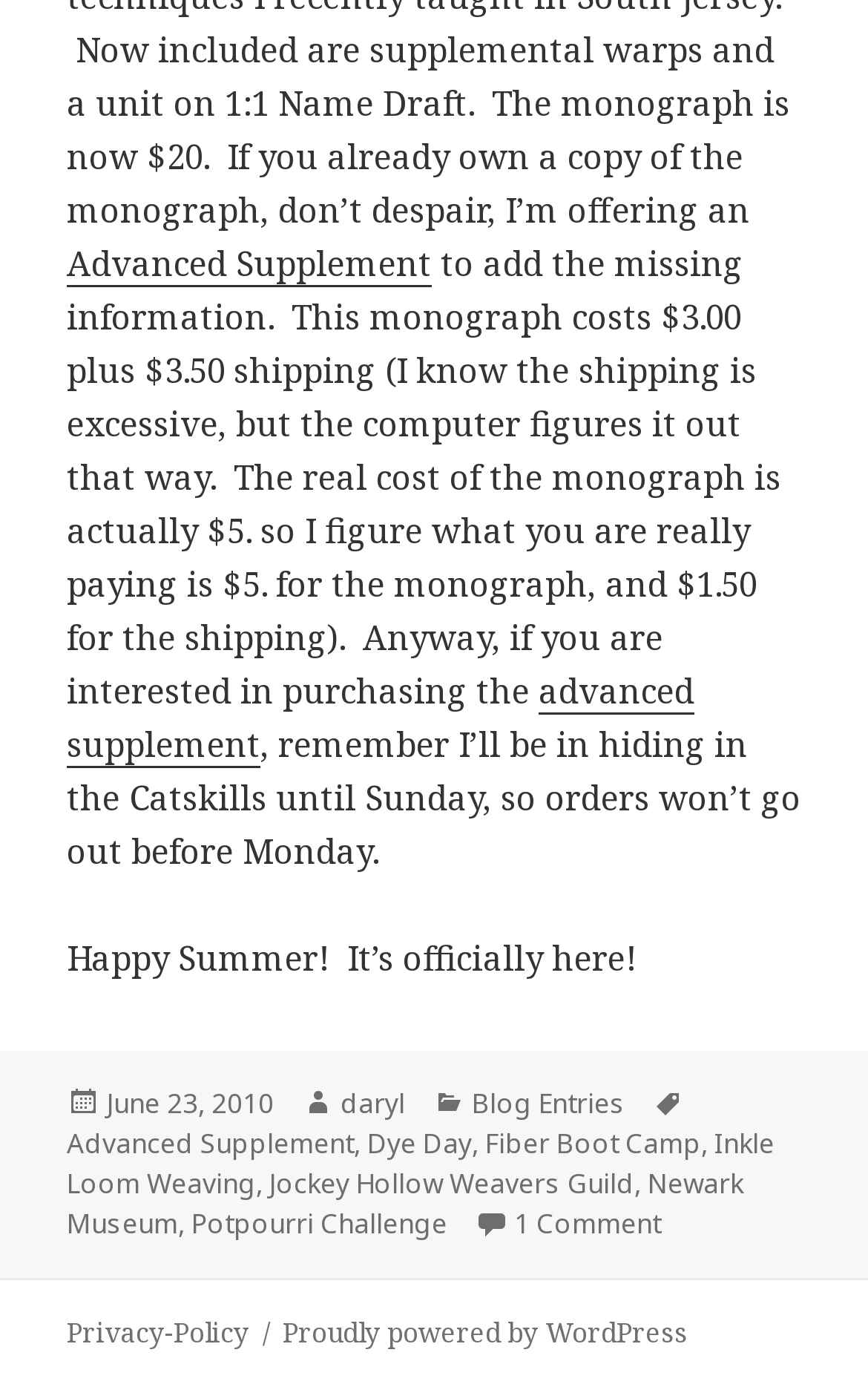Identify the bounding box coordinates of the section to be clicked to complete the task described by the following instruction: "View the author's profile". The coordinates should be four float numbers between 0 and 1, formatted as [left, top, right, bottom].

[0.392, 0.781, 0.467, 0.81]